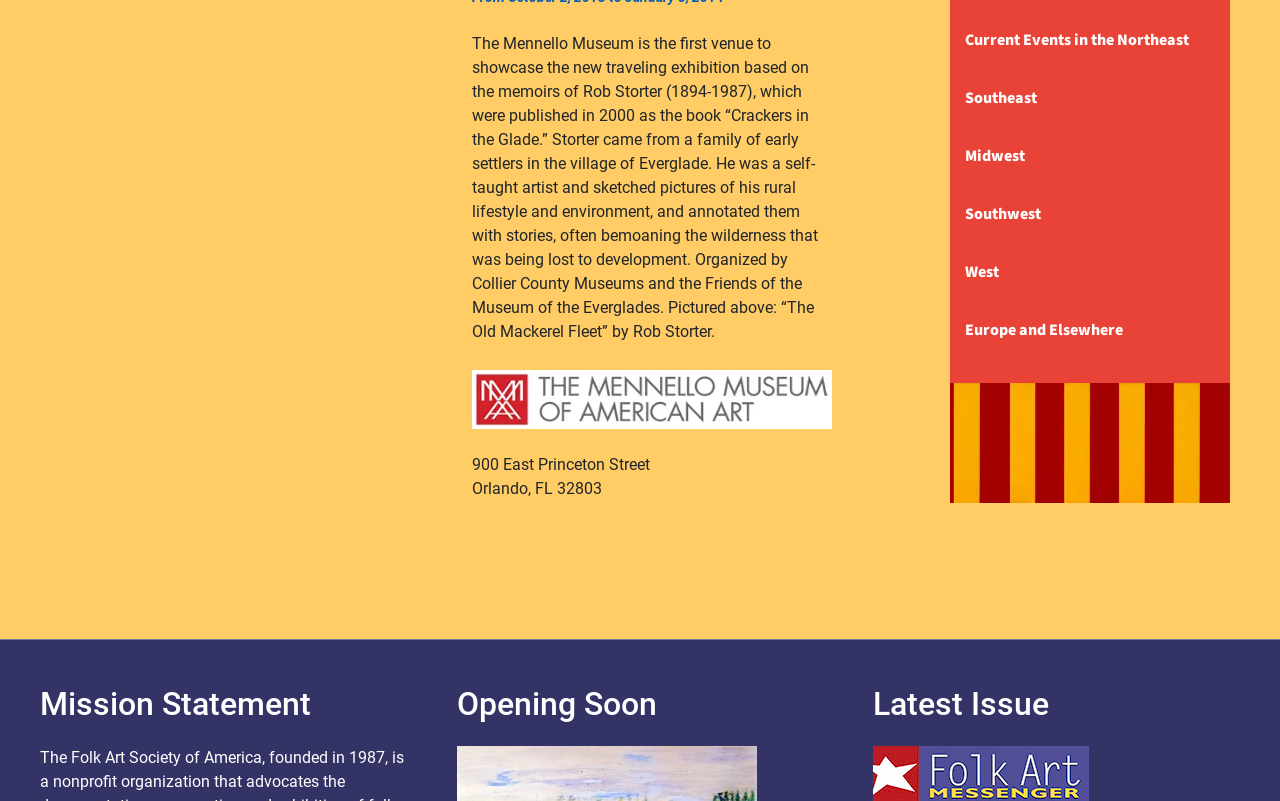Identify the bounding box for the described UI element: "Europe and Elsewhere".

[0.742, 0.384, 0.941, 0.441]